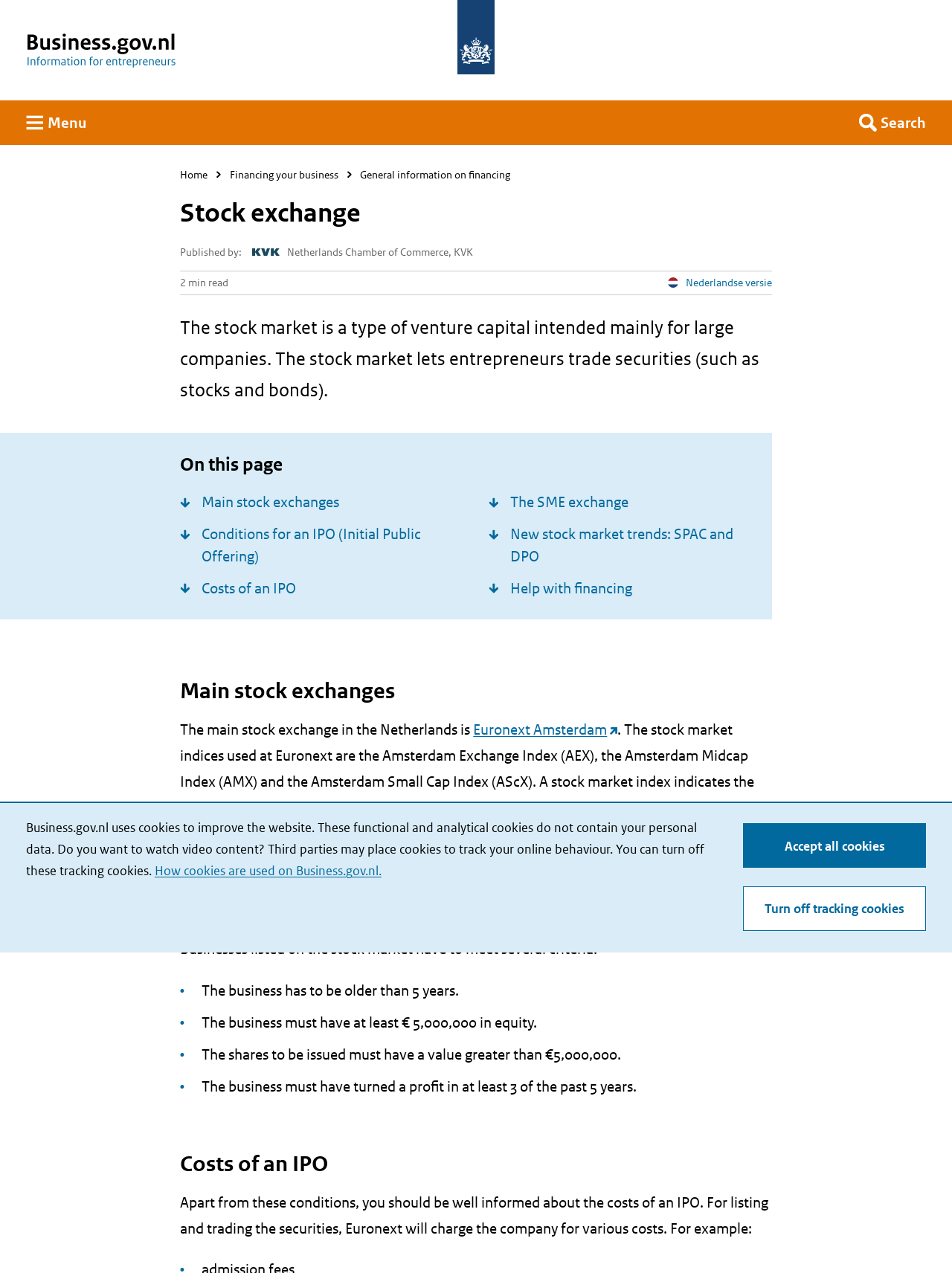Answer the following inquiry with a single word or phrase:
How many years must a business be older than to be eligible for an IPO?

5 years